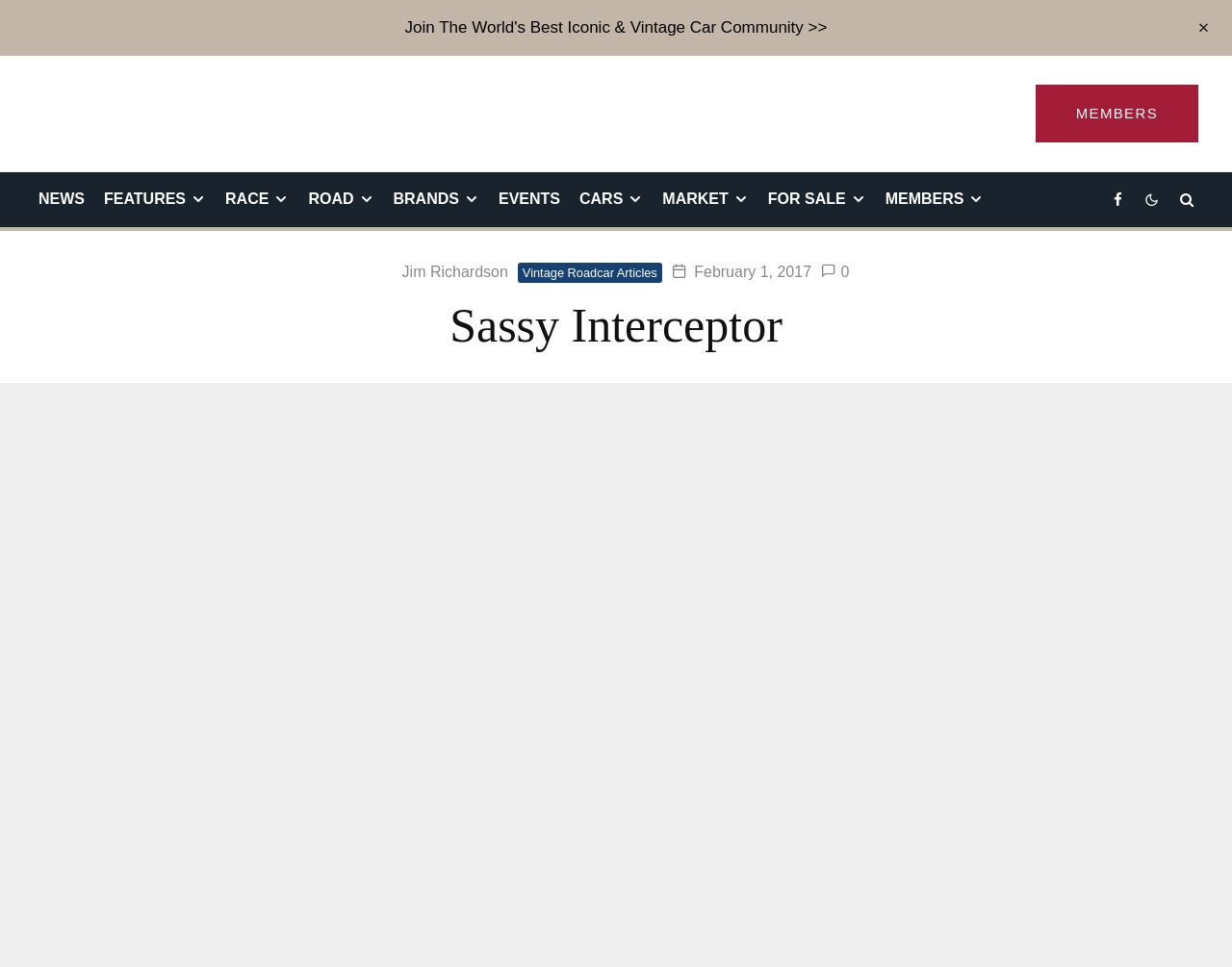Identify the bounding box coordinates of the specific part of the webpage to click to complete this instruction: "Read Vintage Roadcar Articles".

[0.42, 0.271, 0.537, 0.293]